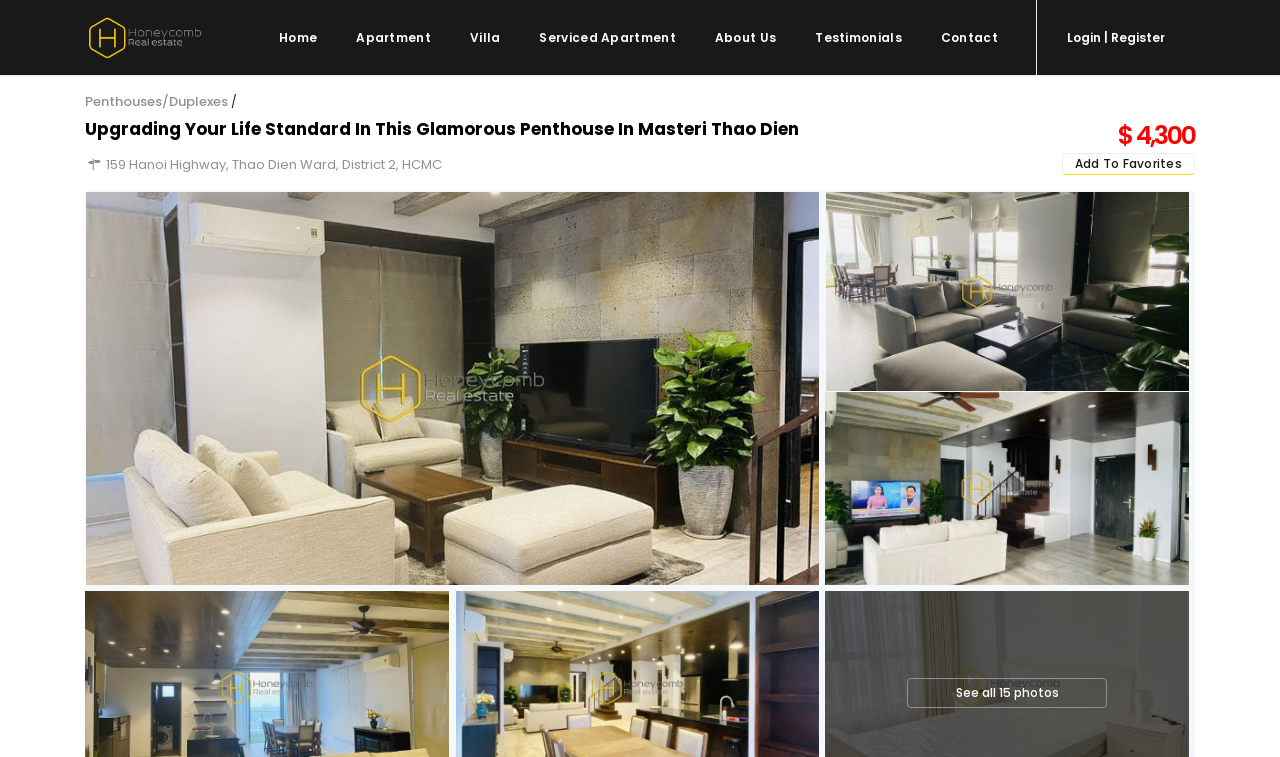What is the price of the property?
Please provide a single word or phrase in response based on the screenshot.

$ 4,300